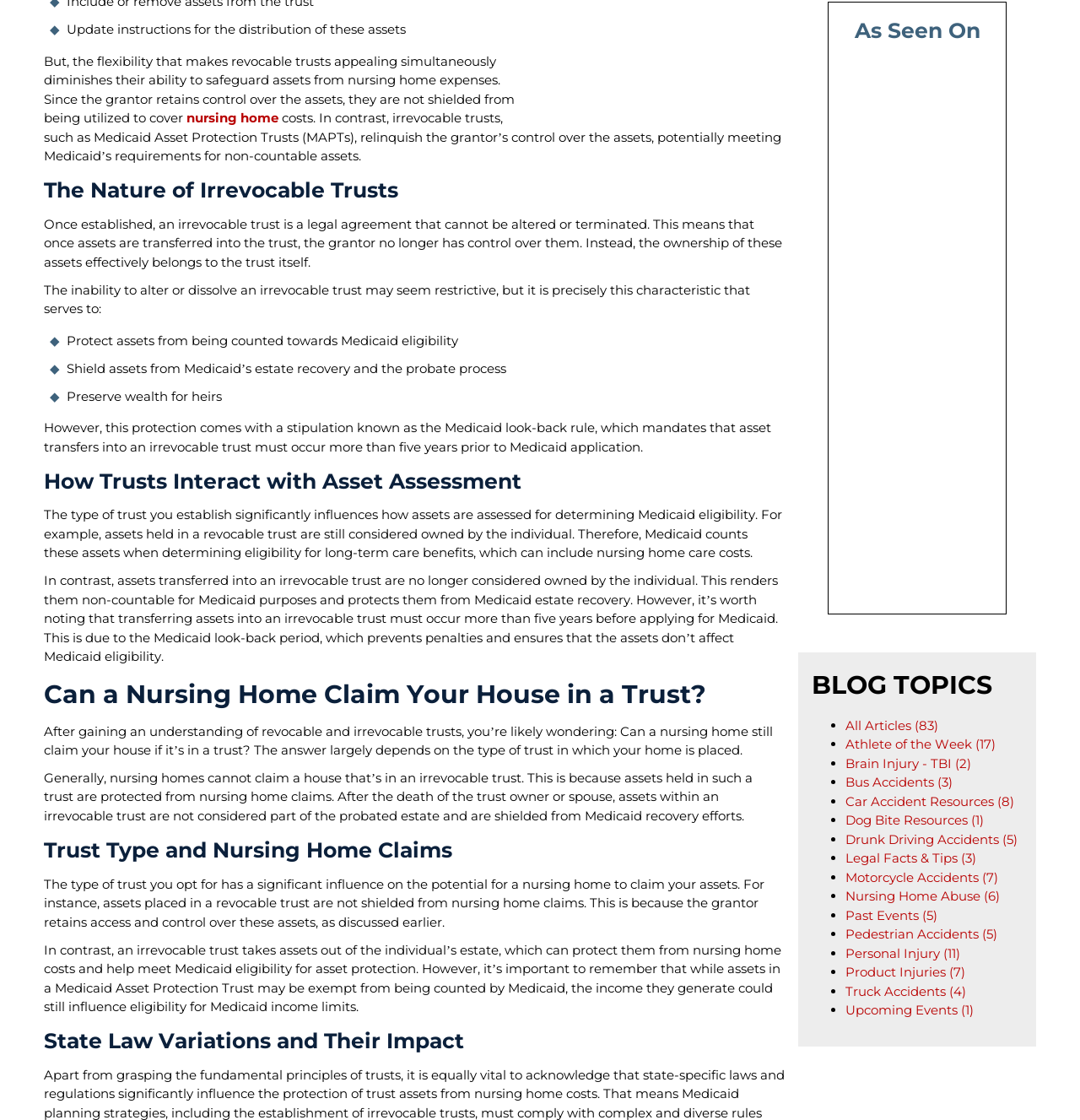Provide the bounding box coordinates of the HTML element described as: "Upcoming Events (1)". The bounding box coordinates should be four float numbers between 0 and 1, i.e., [left, top, right, bottom].

[0.783, 0.895, 0.902, 0.909]